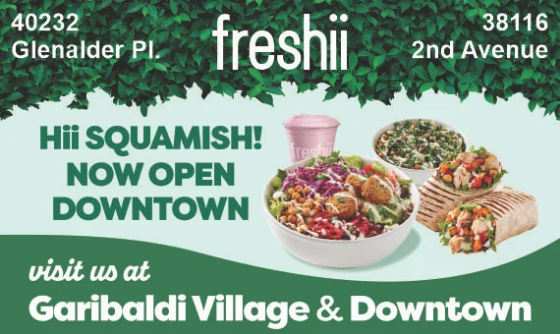Utilize the details in the image to thoroughly answer the following question: What type of meals does Freshii offer?

The design includes enticing visuals of Freshii's offerings: a colorful, fresh salad, a nourishing grain bowl, and a wrap, inviting patrons to enjoy healthy, delicious meals.